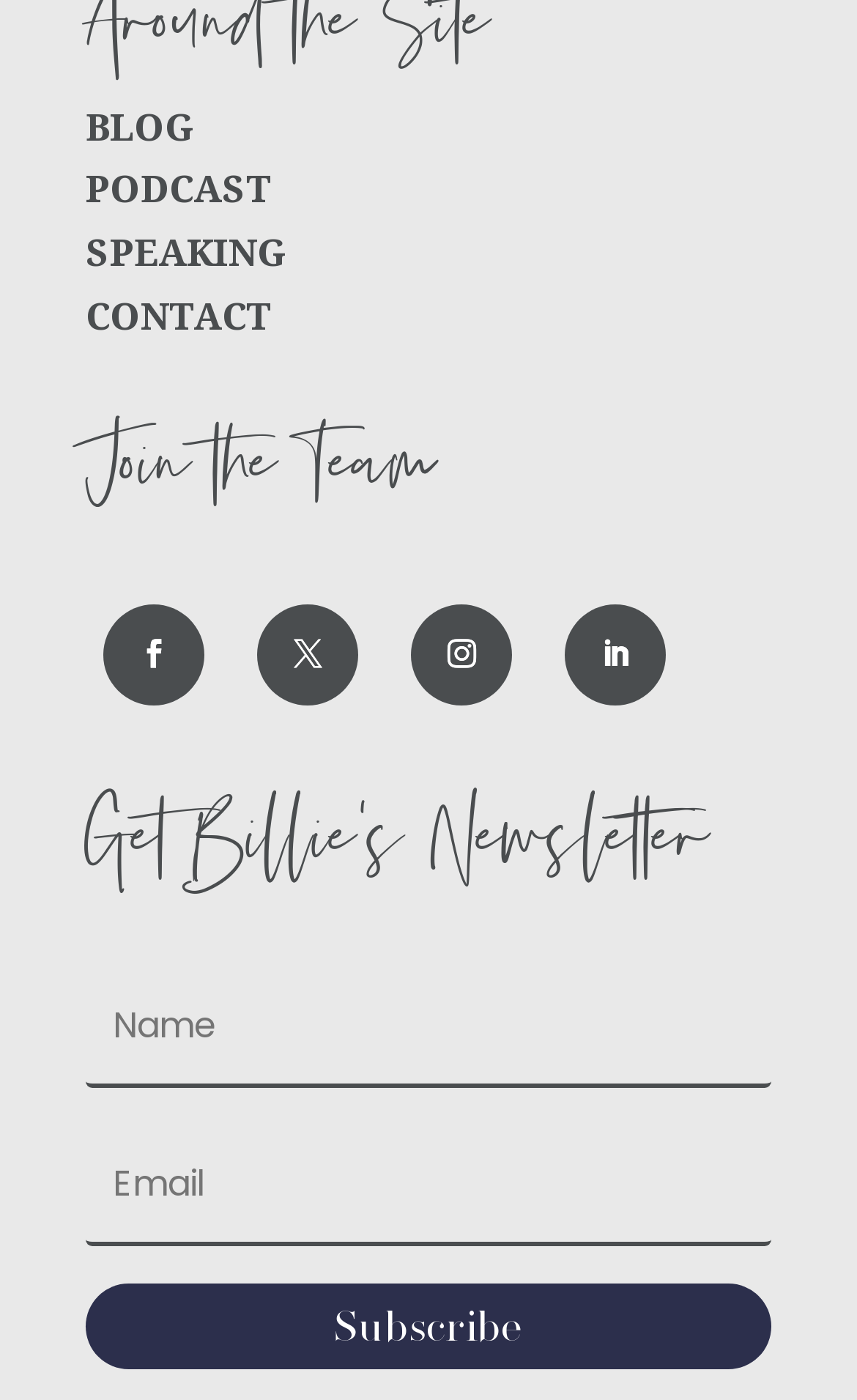Please look at the image and answer the question with a detailed explanation: What is the purpose of the textboxes?

I inferred the purpose of the textboxes by looking at their positions below the 'Get Billie's Newsletter' heading and the 'Subscribe' button, which suggests that the textboxes are used to input email addresses to subscribe to a newsletter.